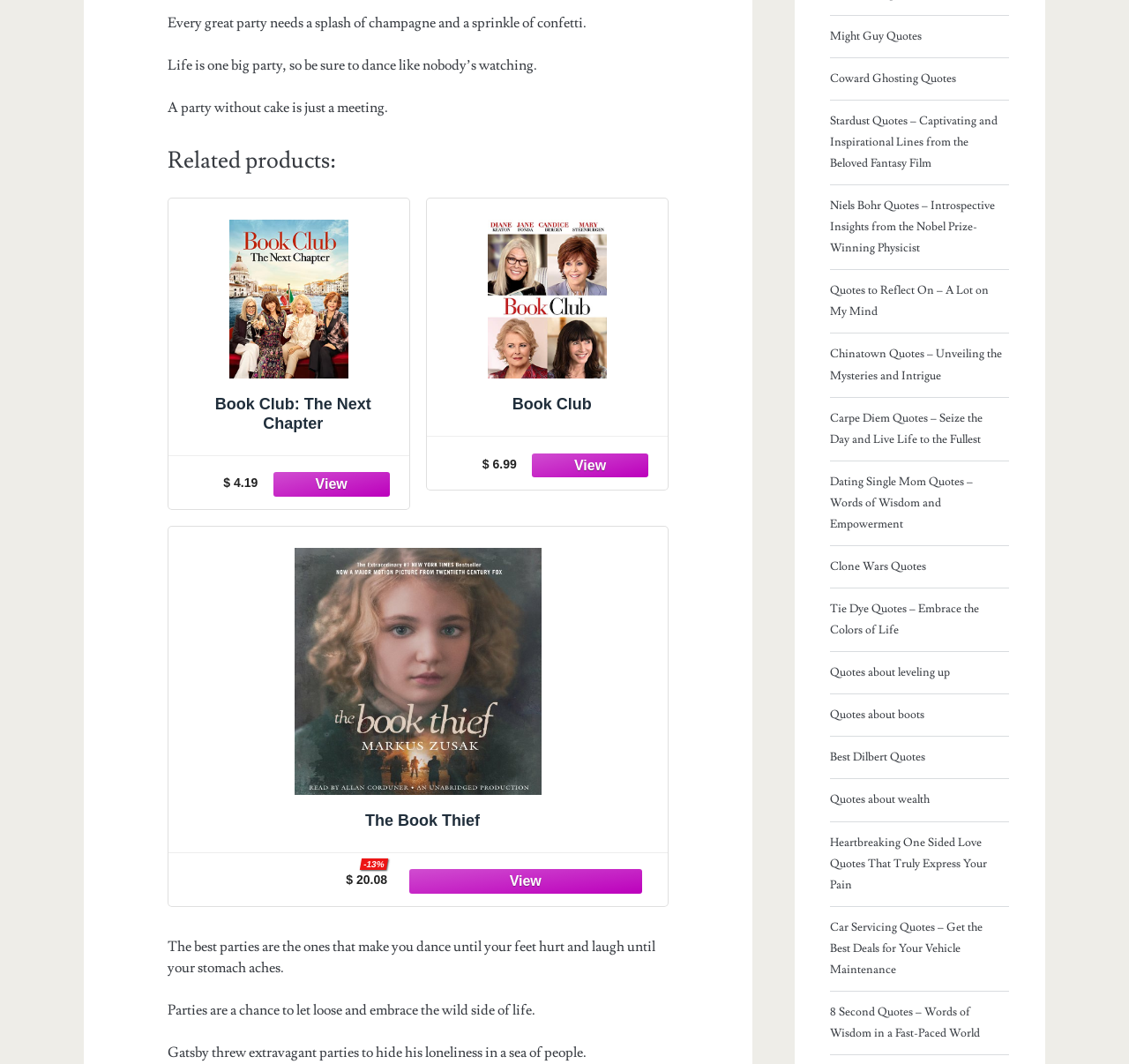Locate the UI element that matches the description Book Club $ 6.99 in the webpage screenshot. Return the bounding box coordinates in the format (top-left x, top-left y, bottom-right x, bottom-right y), with values ranging from 0 to 1.

[0.377, 0.186, 0.593, 0.461]